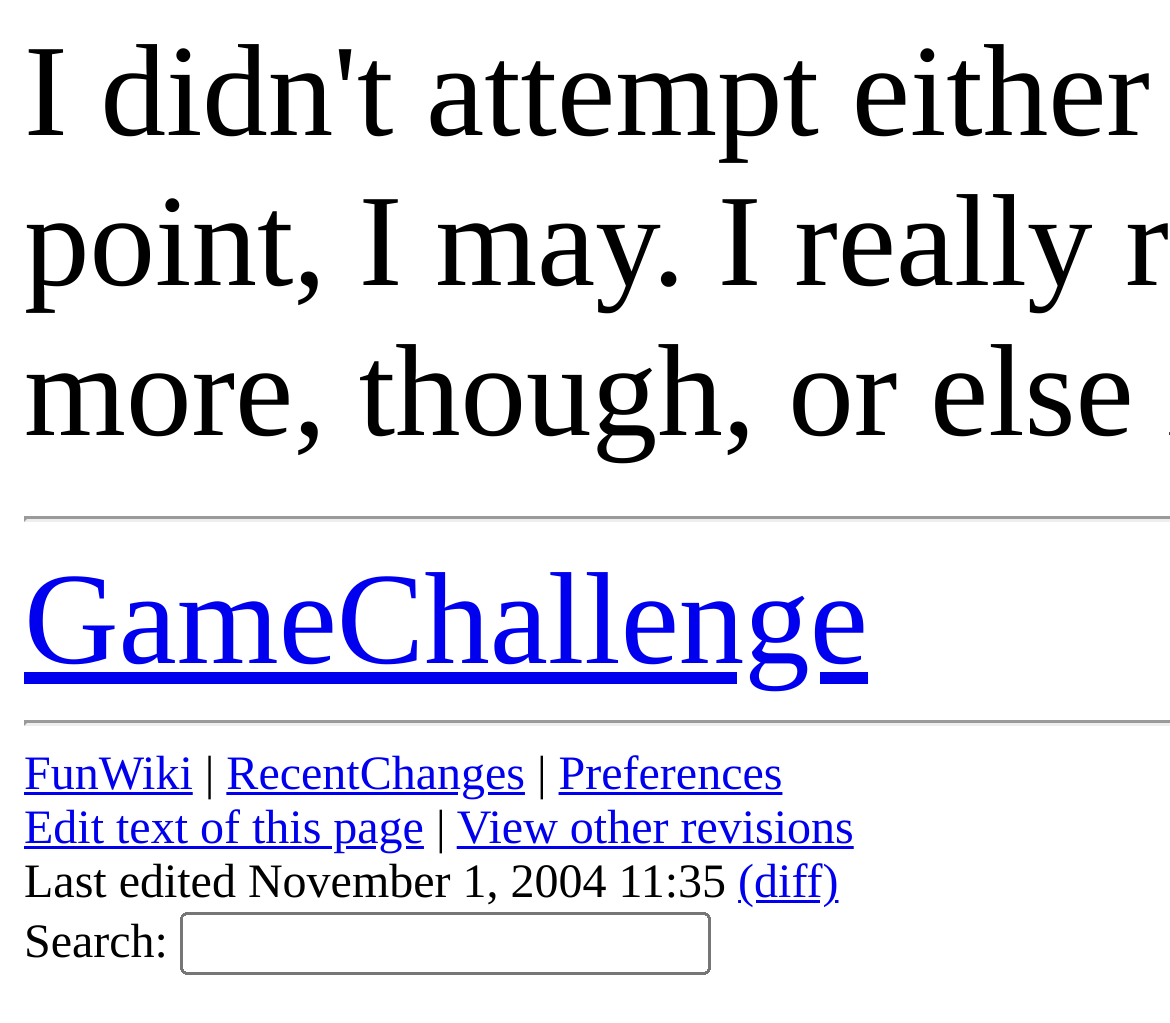Find the bounding box coordinates of the element I should click to carry out the following instruction: "Visit GameChallenge page".

[0.021, 0.538, 0.742, 0.679]